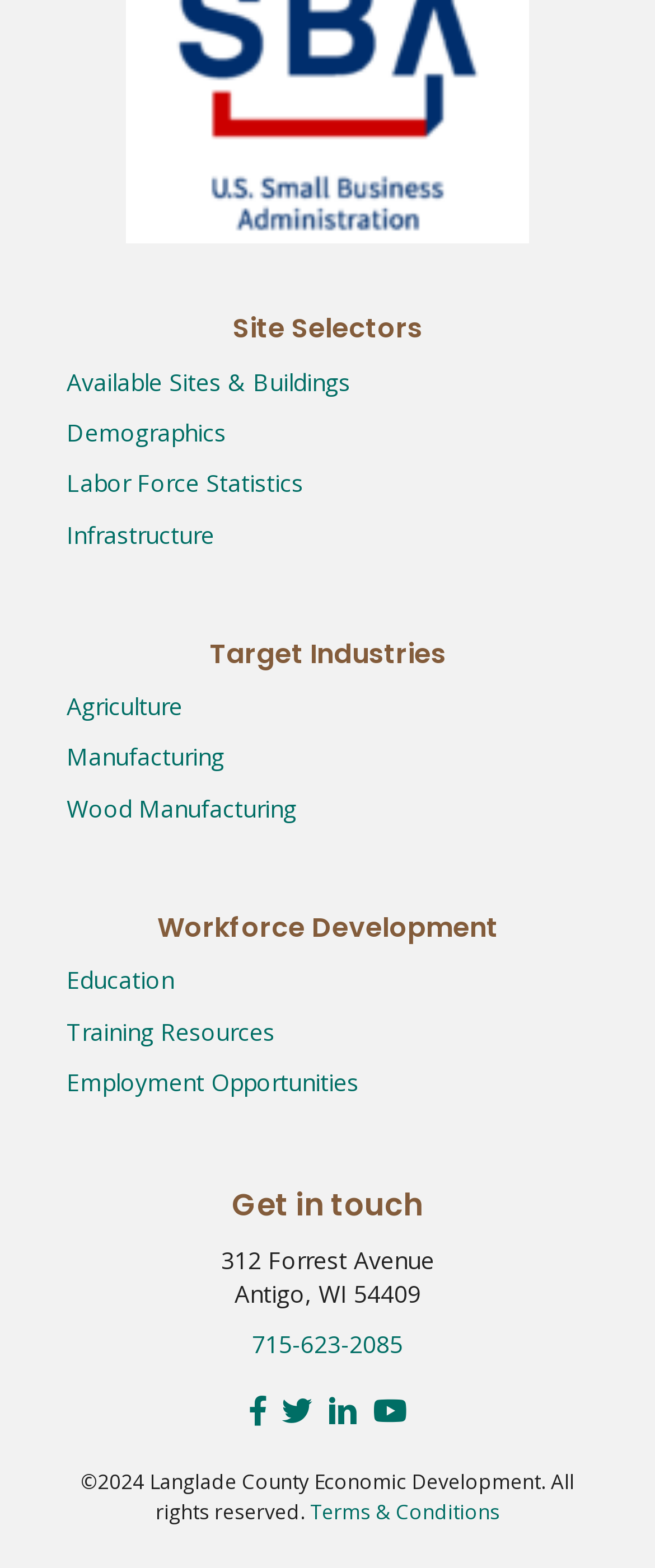Please answer the following question using a single word or phrase: 
What is the phone number to contact Langlade County Economic Development?

715-623-2085